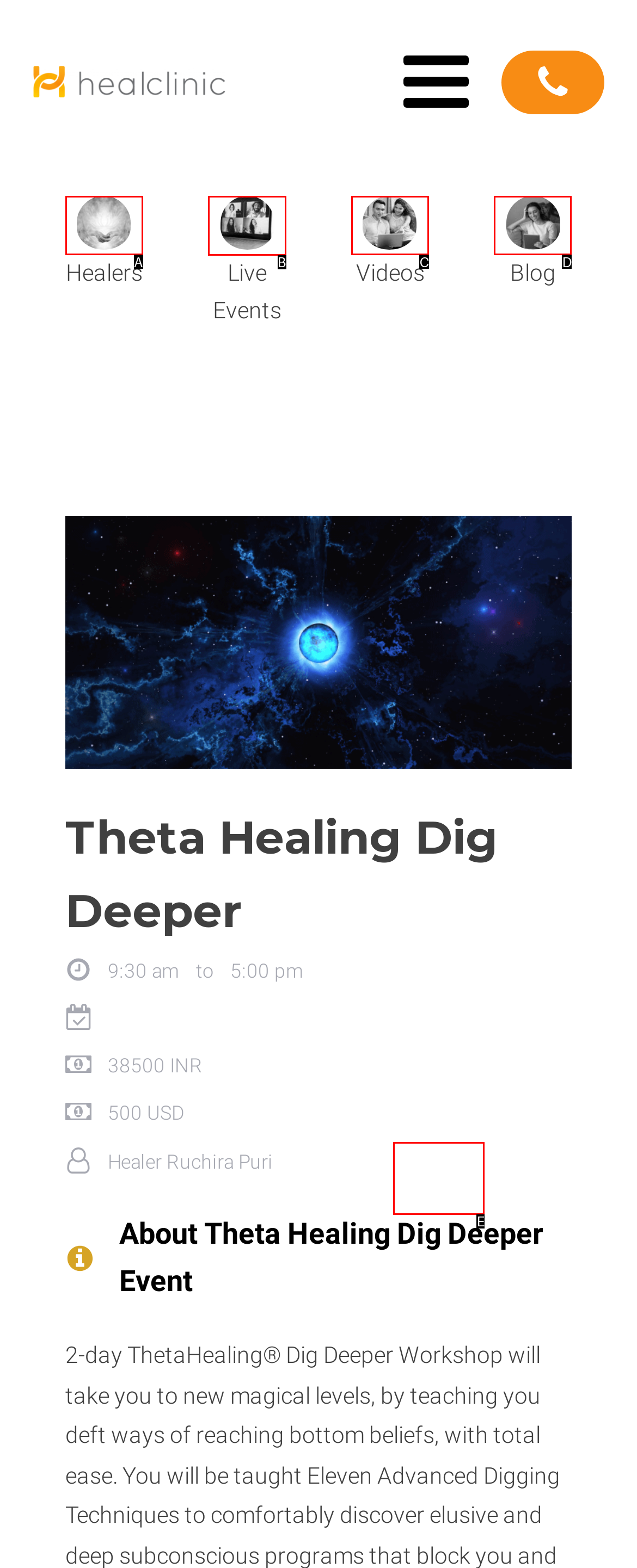Given the description: parent_node: Email * aria-describedby="email-notes" name="email", identify the matching option. Answer with the corresponding letter.

None